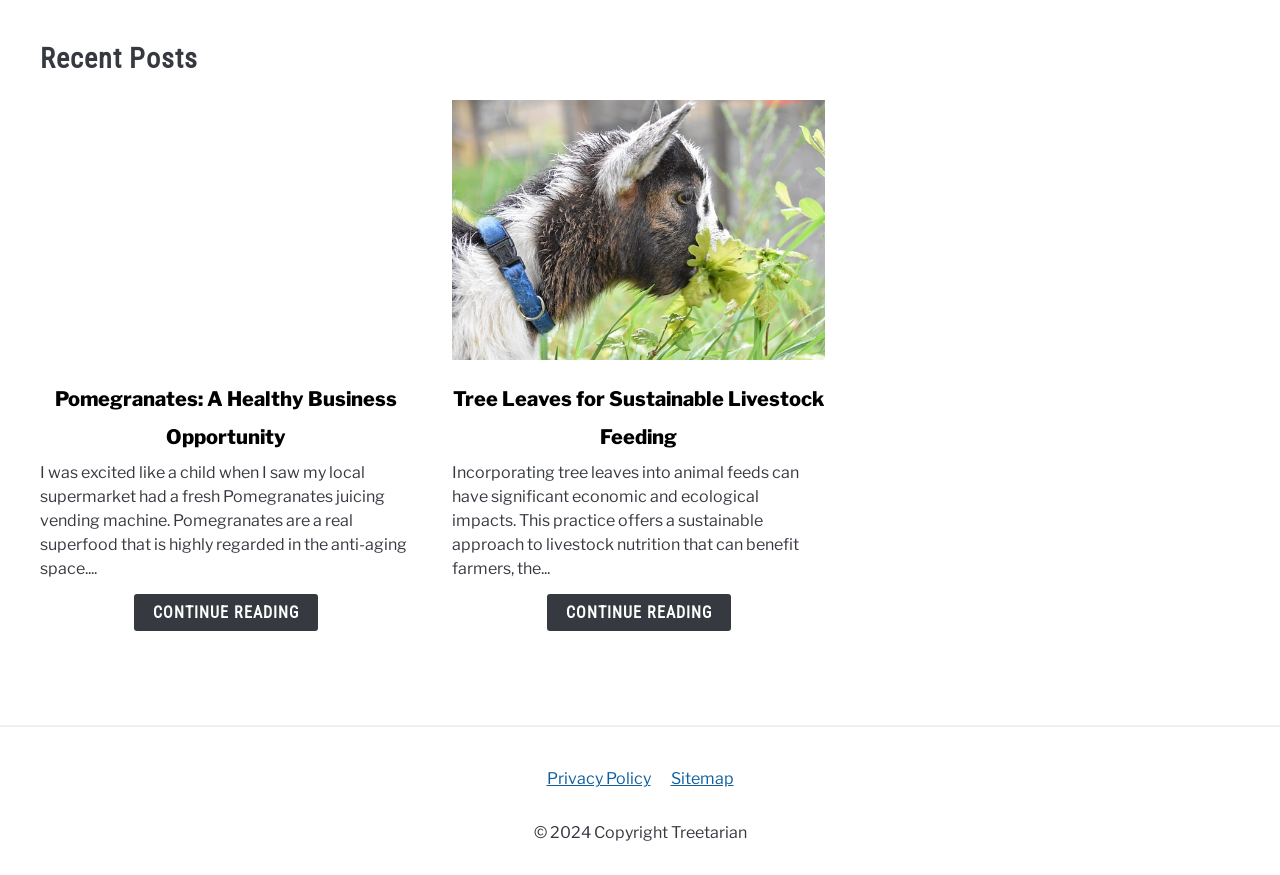What are the two links at the bottom of the webpage?
Please provide an in-depth and detailed response to the question.

The two links at the bottom of the webpage are 'Privacy Policy' and 'Sitemap', which are likely used to provide users with information about the website's privacy policy and a map of the website's content, respectively.